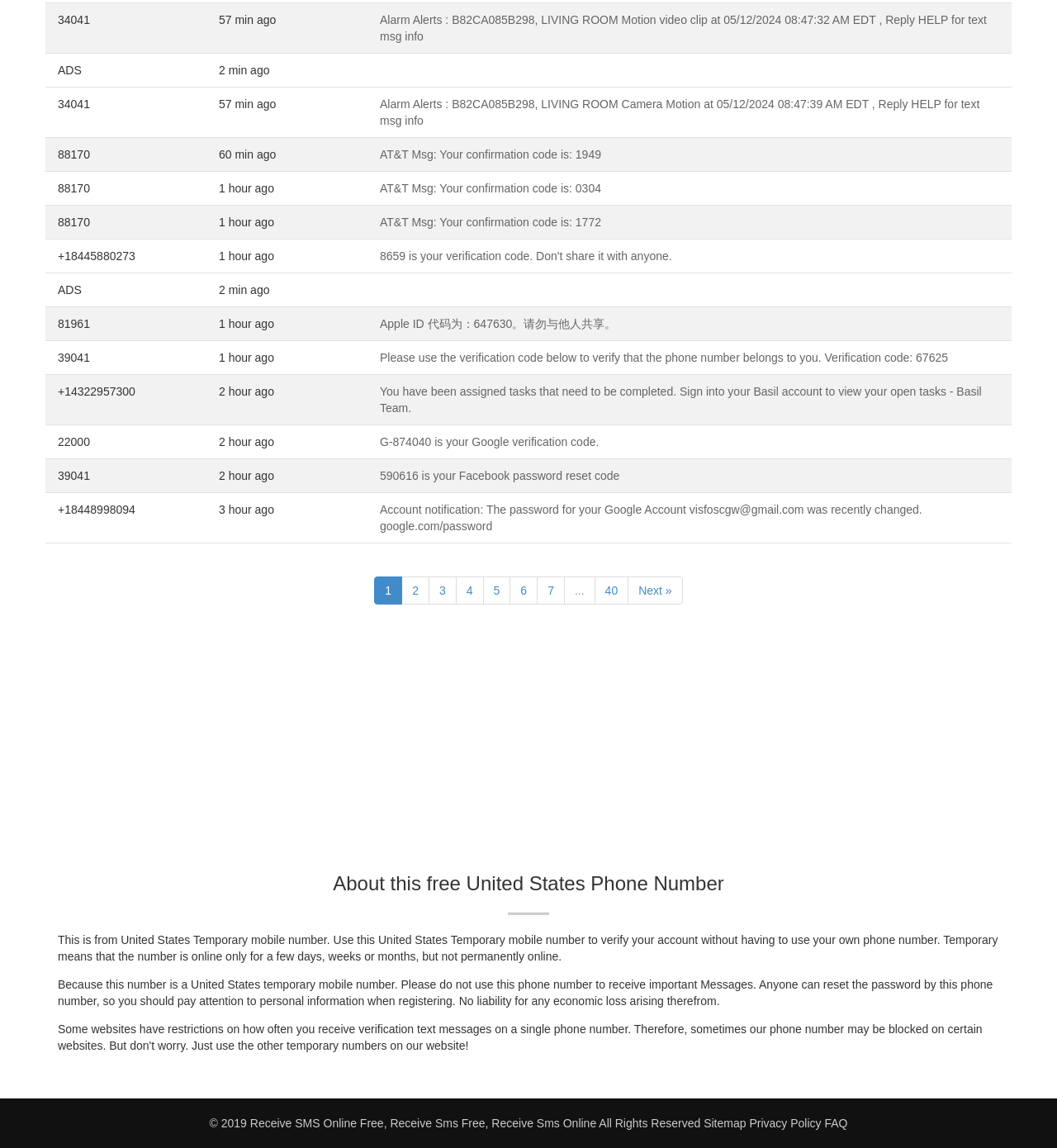Bounding box coordinates are specified in the format (top-left x, top-left y, bottom-right x, bottom-right y). All values are floating point numbers bounded between 0 and 1. Please provide the bounding box coordinate of the region this sentence describes: Next »

[0.594, 0.502, 0.646, 0.527]